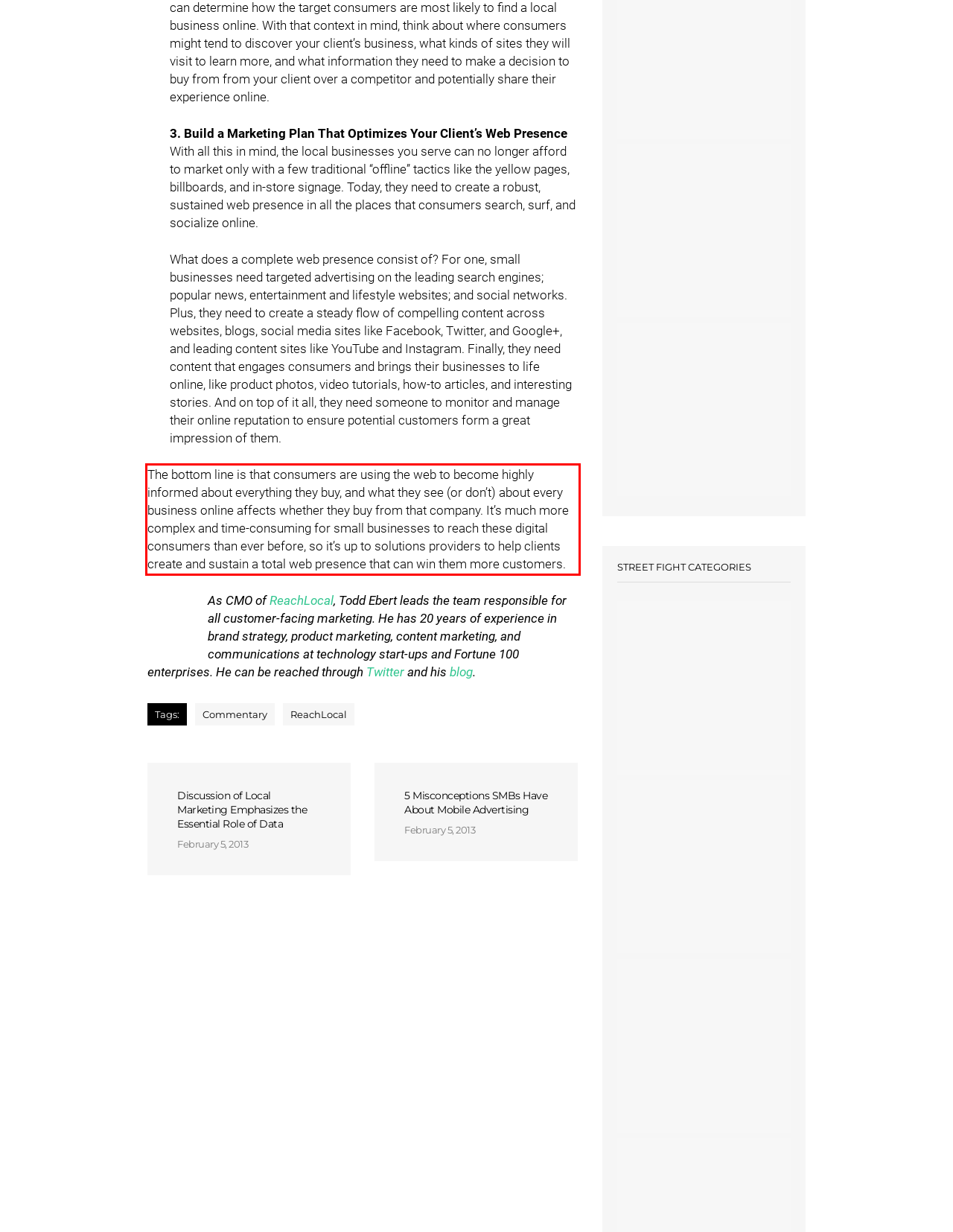With the given screenshot of a webpage, locate the red rectangle bounding box and extract the text content using OCR.

The bottom line is that consumers are using the web to become highly informed about everything they buy, and what they see (or don’t) about every business online affects whether they buy from that company. It’s much more complex and time-consuming for small businesses to reach these digital consumers than ever before, so it’s up to solutions providers to help clients create and sustain a total web presence that can win them more customers.